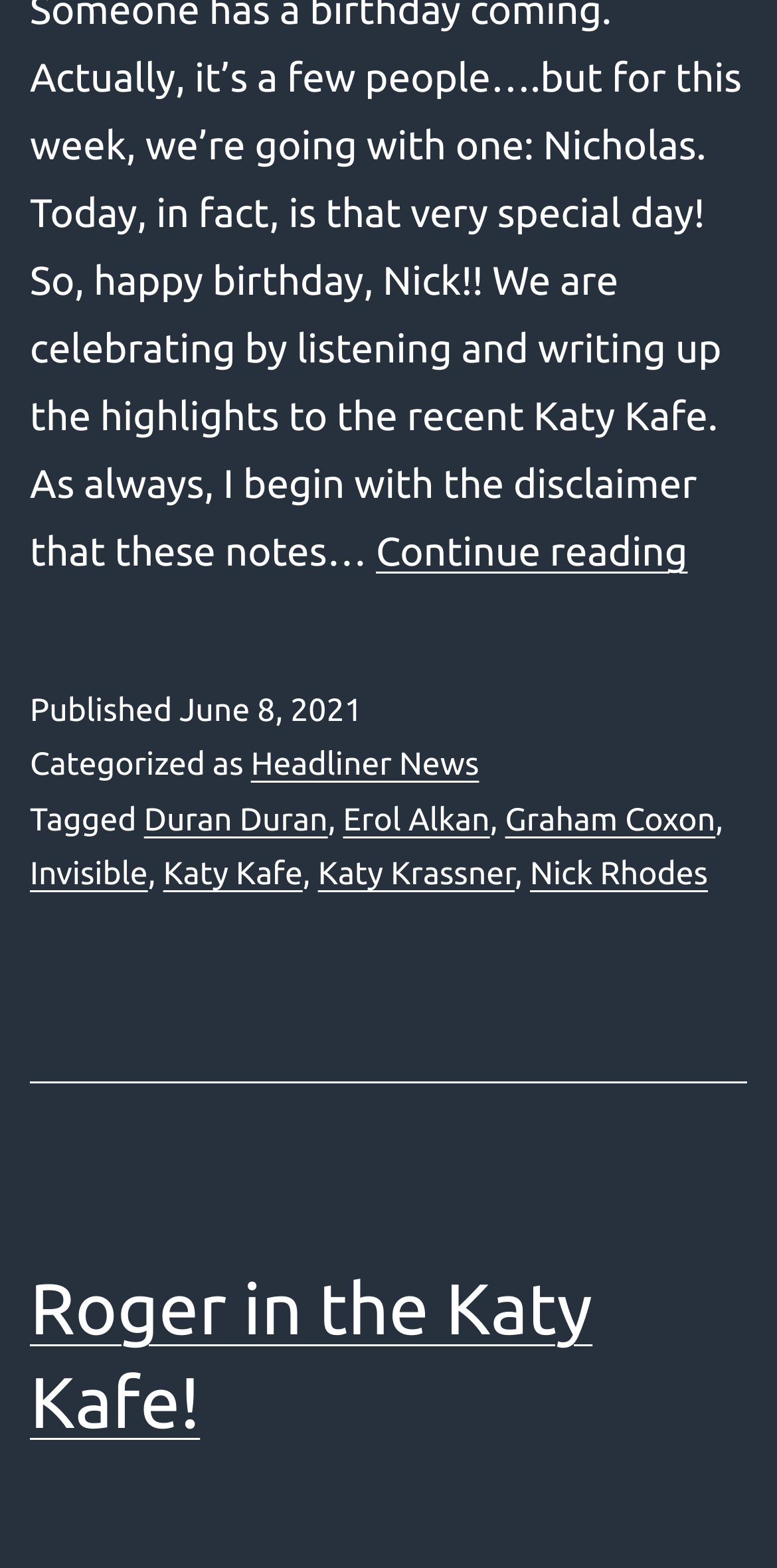Please study the image and answer the question comprehensively:
Who are the tags associated with the article?

I found the tags associated with the article by looking at the footer section, where it says 'Tagged' followed by a list of links to the respective tags.